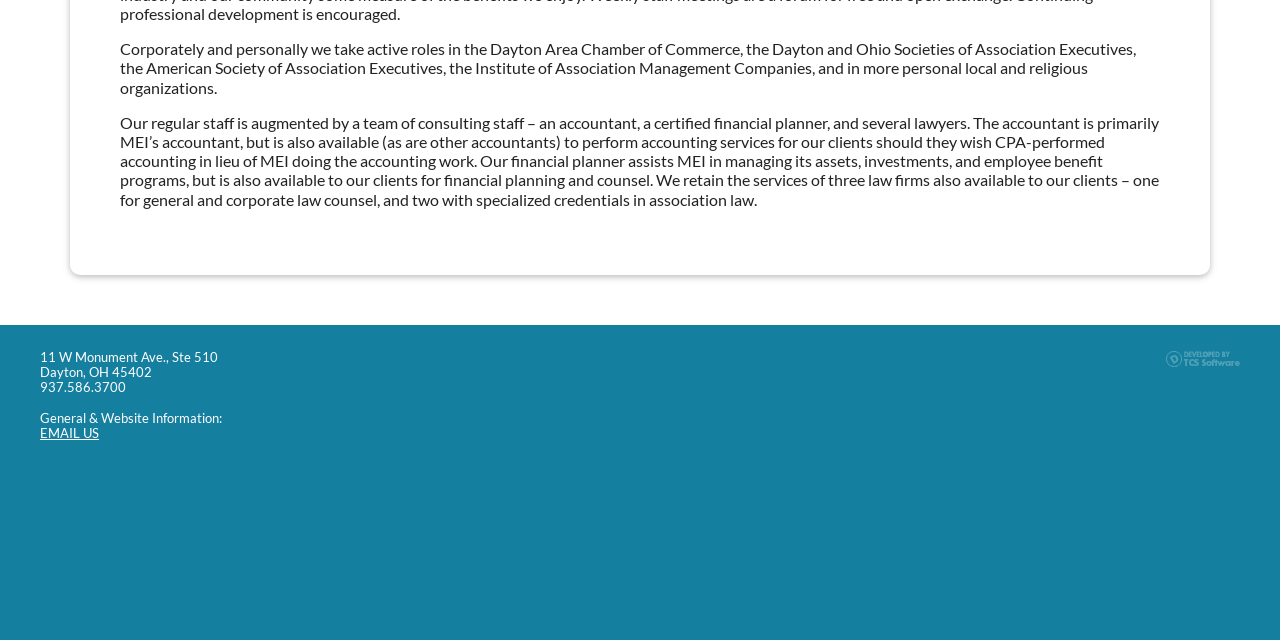Determine the bounding box for the UI element as described: "alt="Developed by TCS Software"". The coordinates should be represented as four float numbers between 0 and 1, formatted as [left, top, right, bottom].

[0.911, 0.545, 0.969, 0.57]